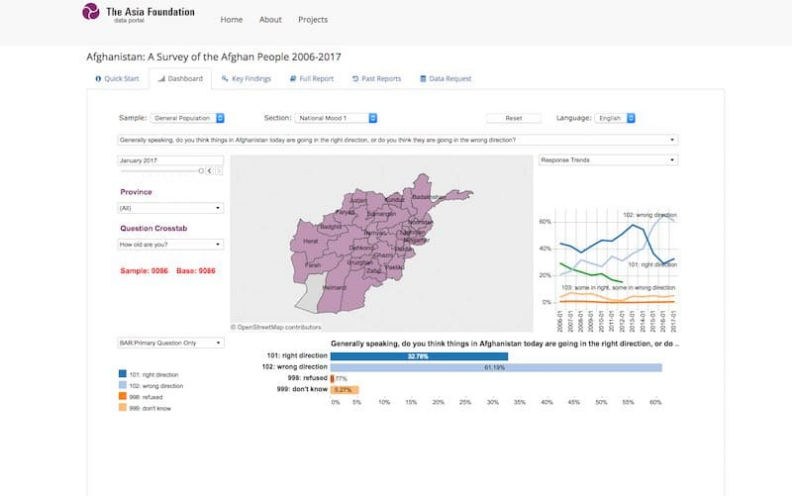Analyze the image and give a detailed response to the question:
What type of graph is used to display response trends over time?

The right side of the dashboard showcases a line graph, which is used to provide insight into public opinion dynamics throughout the years surveyed, displaying response trends over time.